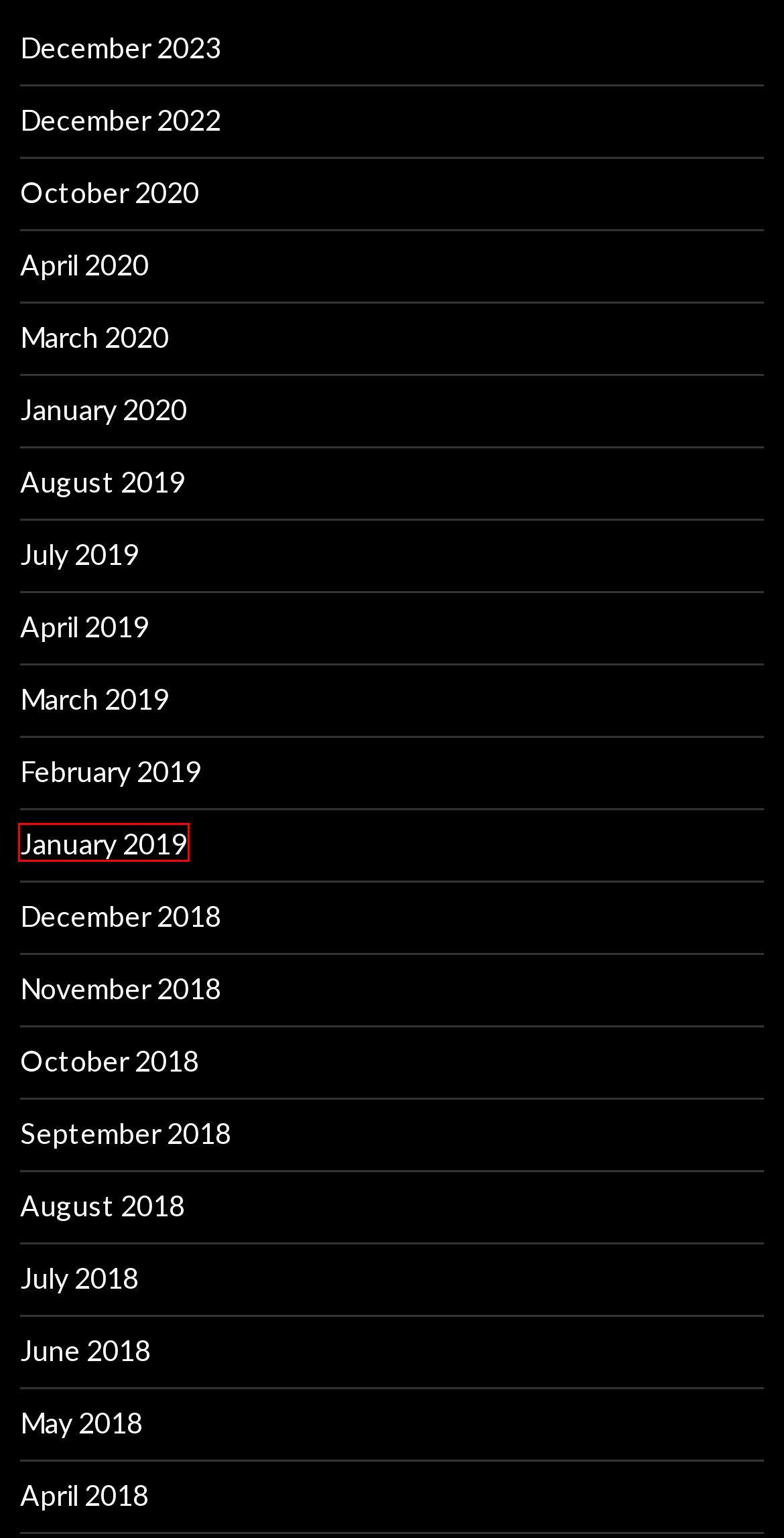Given a webpage screenshot featuring a red rectangle around a UI element, please determine the best description for the new webpage that appears after the element within the bounding box is clicked. The options are:
A. March | 2019 | Tech Untangled
B. June | 2018 | Tech Untangled
C. February | 2019 | Tech Untangled
D. July | 2018 | Tech Untangled
E. November | 2018 | Tech Untangled
F. January | 2019 | Tech Untangled
G. March | 2020 | Tech Untangled
H. January | 2020 | Tech Untangled

F